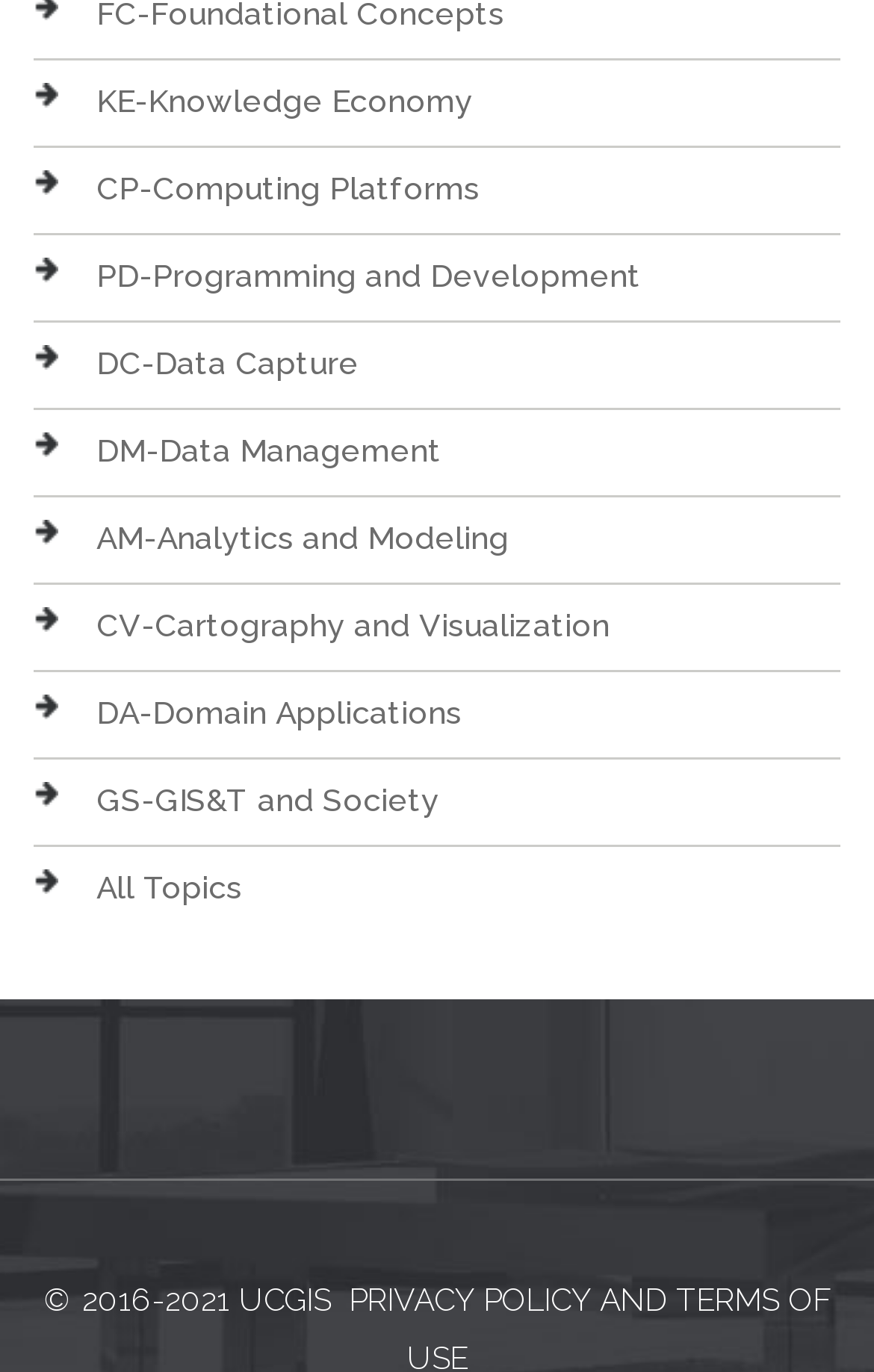What is the relationship between the two text elements at the bottom of the webpage?
Answer with a single word or phrase, using the screenshot for reference.

They are related to privacy policy